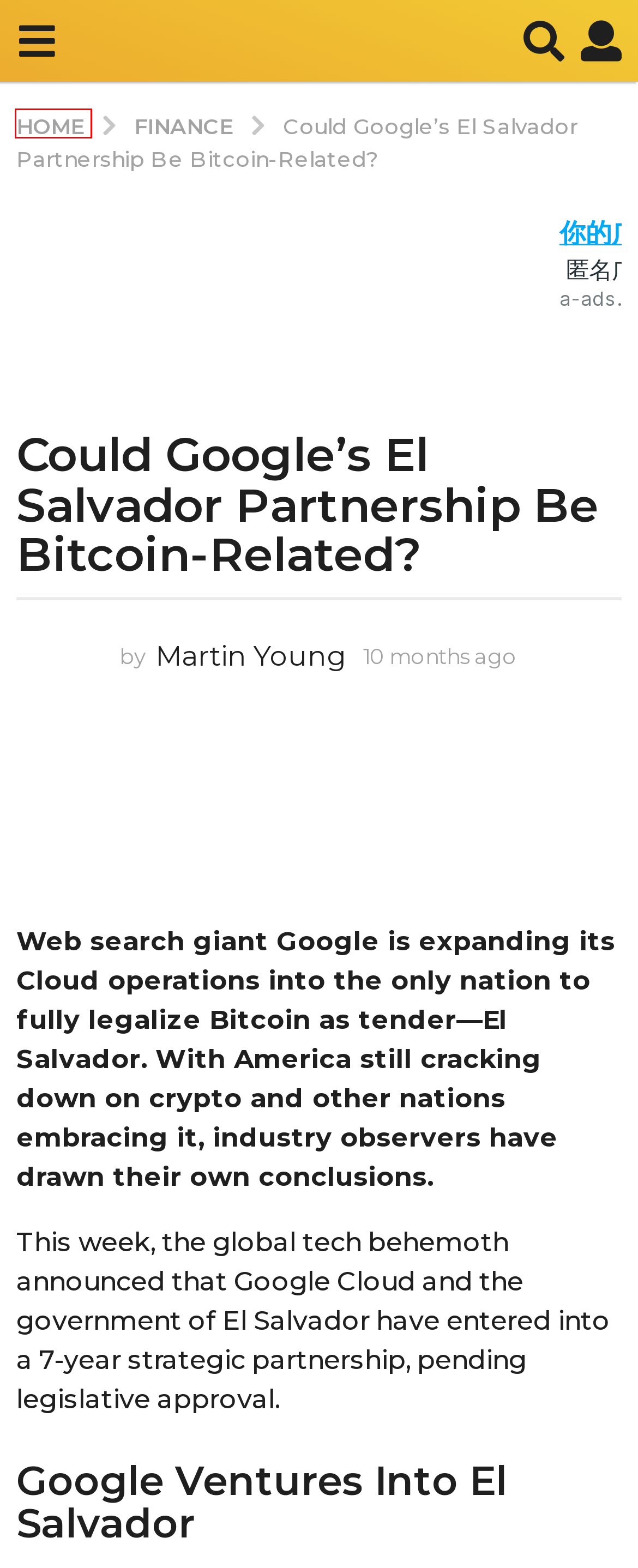You have received a screenshot of a webpage with a red bounding box indicating a UI element. Please determine the most fitting webpage description that matches the new webpage after clicking on the indicated element. The choices are:
A. Large Shiba Inu Transactions Spark Fears Of A Massive Dumping Spree – MAXBIT
B. MAXBIT
C. Privacy – MAXBIT
D. Terms – MAXBIT
E. https://twitter.com/nayibbukele/status/1697055962505359839/video/1
F. Bitcoin Adoption in El Salvador May Have Driven Google's Move
G. Finance – MAXBIT
H. Is Nigeria Strong-Arming Binance? – MAXBIT

B